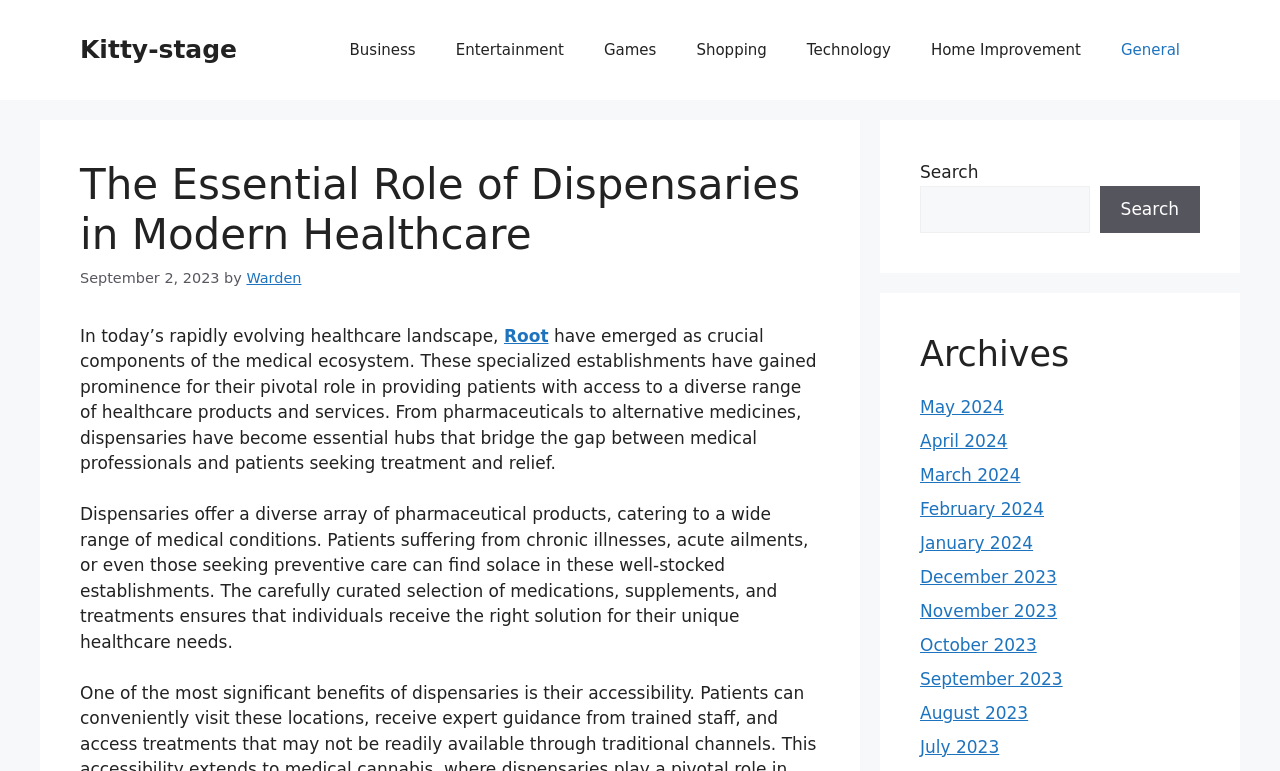What is the author of the latest article?
Examine the image and provide an in-depth answer to the question.

I found the author of the latest article by looking at the link element in the header section, which is 'Warden'.